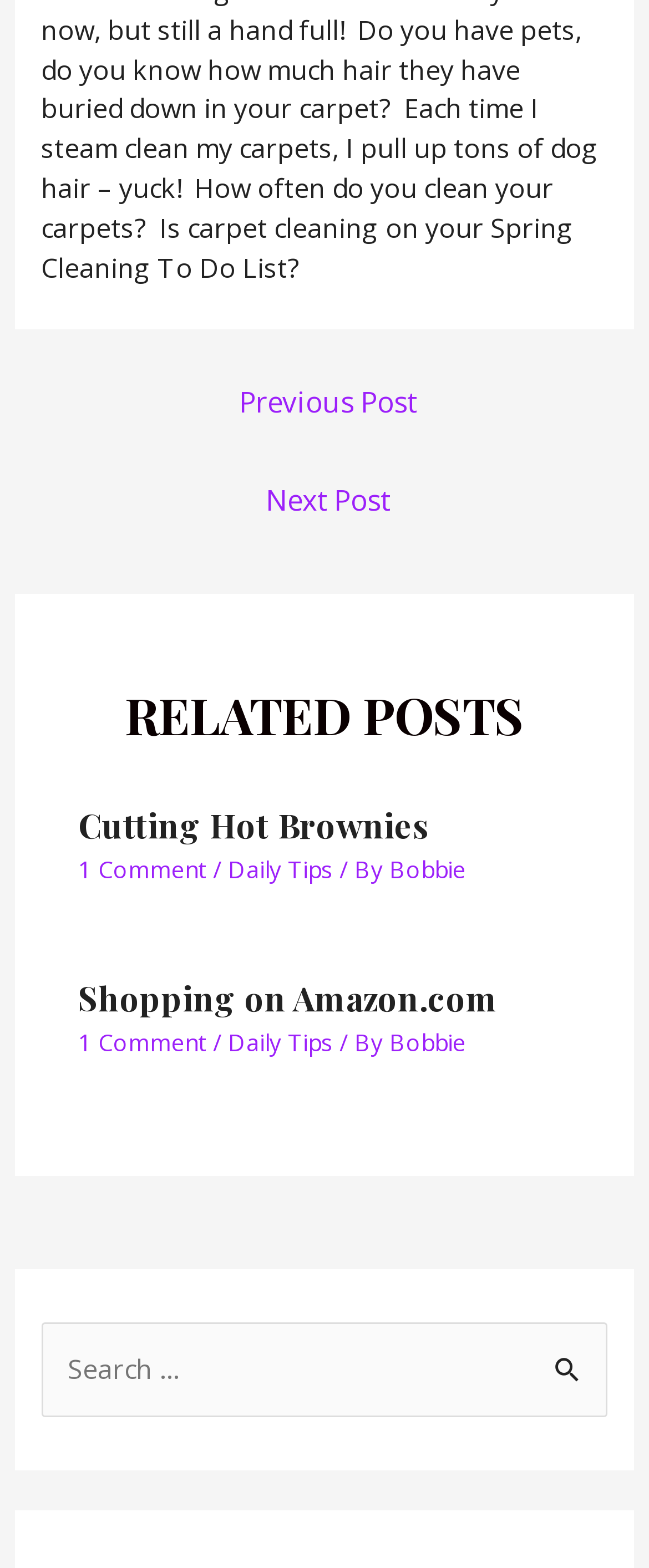Identify the bounding box coordinates for the UI element that matches this description: "parent_node: Search for: value="Search"".

[0.821, 0.843, 0.937, 0.903]